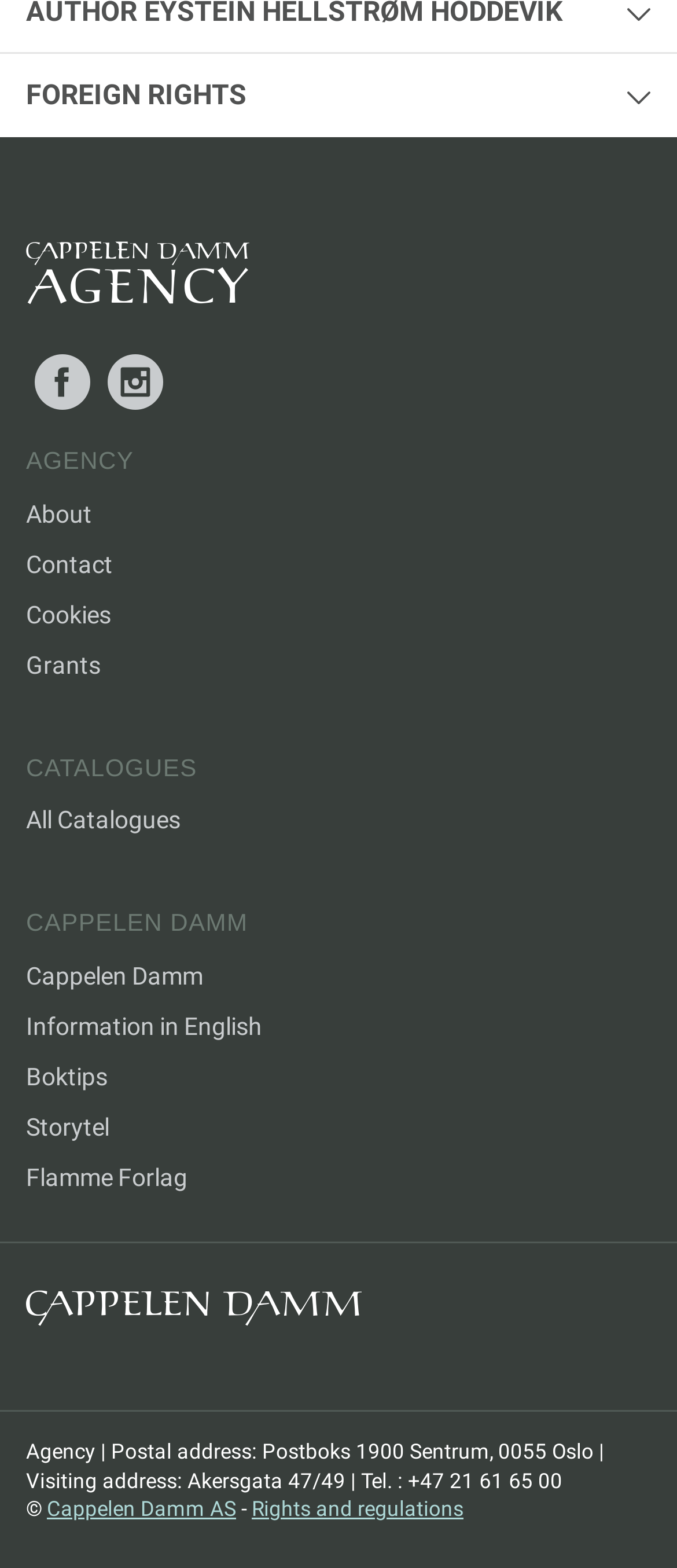Can you find the bounding box coordinates for the element that needs to be clicked to execute this instruction: "go to page 15"? The coordinates should be given as four float numbers between 0 and 1, i.e., [left, top, right, bottom].

None